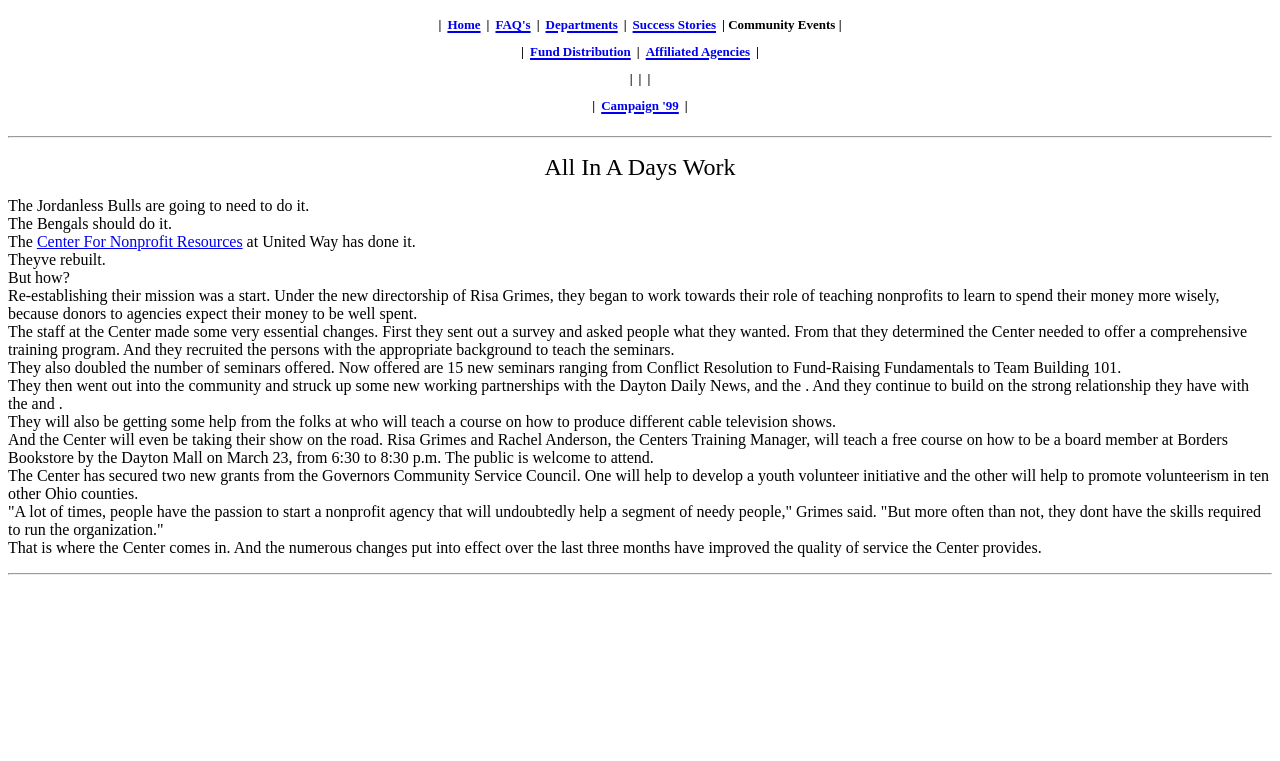Please identify the coordinates of the bounding box for the clickable region that will accomplish this instruction: "Click FAQ's".

[0.387, 0.011, 0.415, 0.045]